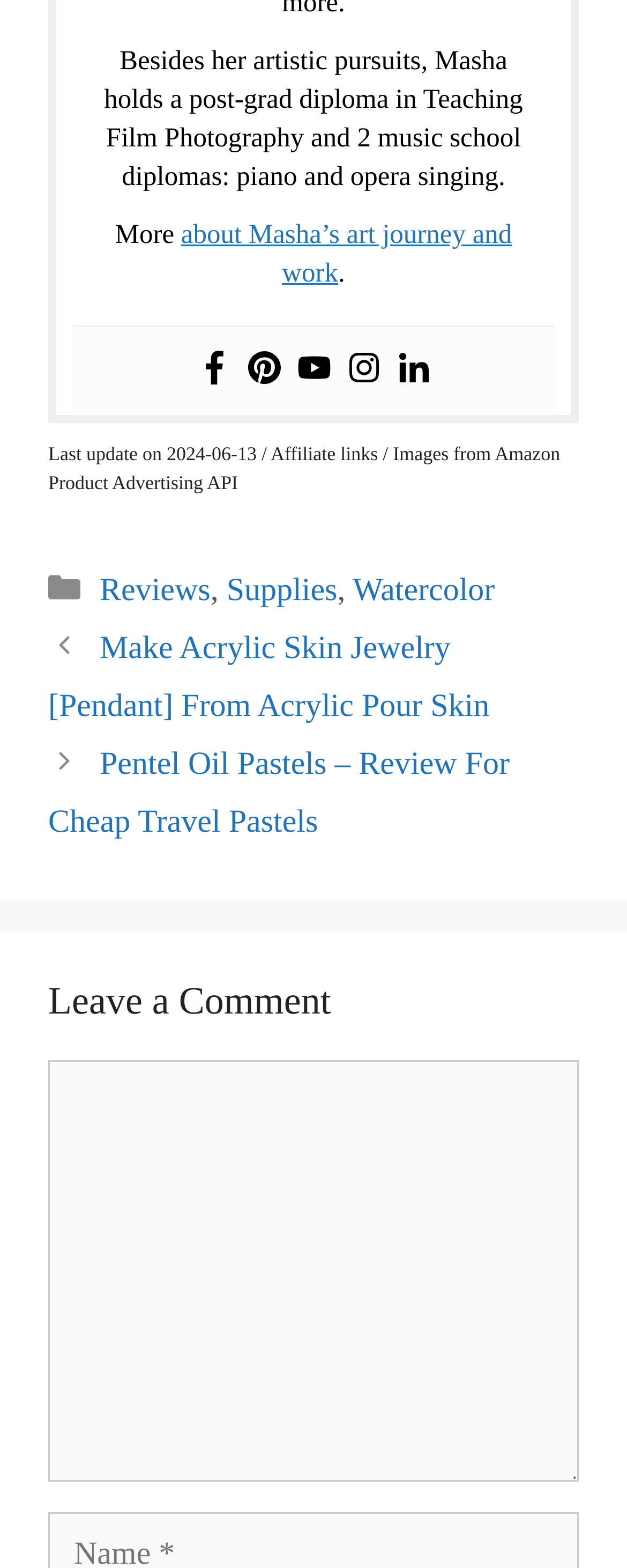What categories are available?
Offer a detailed and full explanation in response to the question.

By analyzing the link elements within the FooterAsNonLandmark element with the text 'Categories', we can identify the available categories as Reviews, Supplies, and Watercolor.